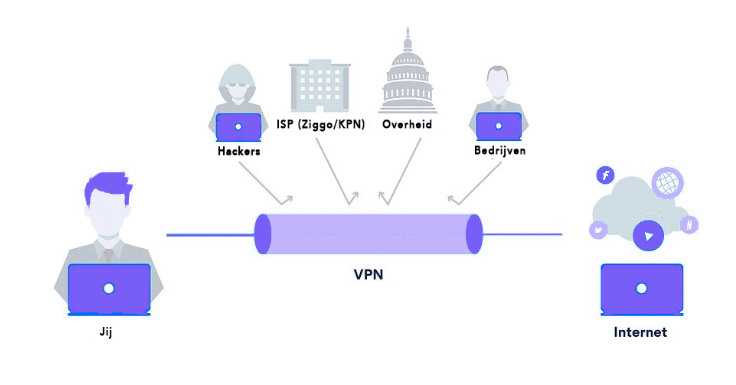What is the purpose of the VPN?
Please provide a comprehensive answer based on the visual information in the image.

The VPN acts as a barrier between the user and potential threats from various sources, protecting the user from outside threats while allowing safe access to the internet.